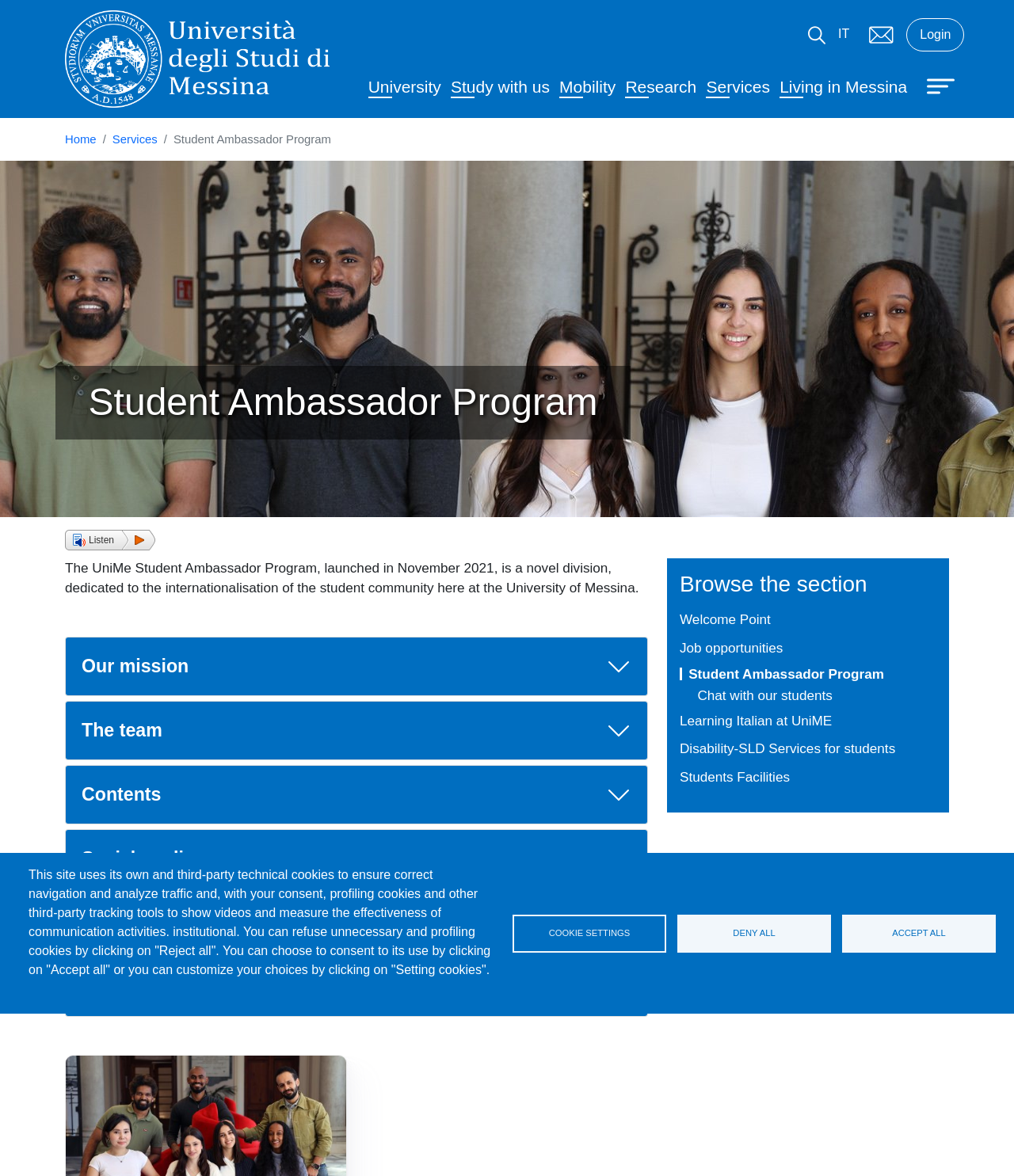Analyze and describe the webpage in a detailed narrative.

The webpage is about the Student Ambassador Program at the University of Messina. At the top, there is a banner with a site header, which contains a link to the home page, a navigation menu with several links, and a search button. Below the banner, there is a navigation section with links to various university departments, such as University, Study with us, Mobility, Research, Services, and Living in Messina.

On the left side of the page, there is a breadcrumb navigation section, which shows the current page's location in the website's hierarchy. It includes links to the home page, Services, and the Student Ambassador Program.

The main content of the page is divided into several sections. At the top, there is a heading that reads "Student Ambassador Program" and an image. Below the heading, there is a brief description of the program, which is a novel division dedicated to the internationalization of the student community at the University of Messina.

Following the description, there are several buttons that expand to reveal more information about the program, including its mission, team, contents, social media, and how to reach the program. There is also a button that links to the International Student Guide.

On the right side of the page, there is a navigation section titled "Browse the section", which contains links to various subtopics, such as Welcome Point, Job opportunities, Student Ambassador Program, Chat with our students, Learning Italian at UniME, Disability-SLD Services for students, and Students Facilities.

At the bottom of the page, there is a notice about the use of cookies on the website, which explains that the site uses technical cookies for navigation and analysis, as well as profiling cookies and third-party tracking tools for video display and communication analysis. The notice provides options to accept, reject, or customize cookie settings.